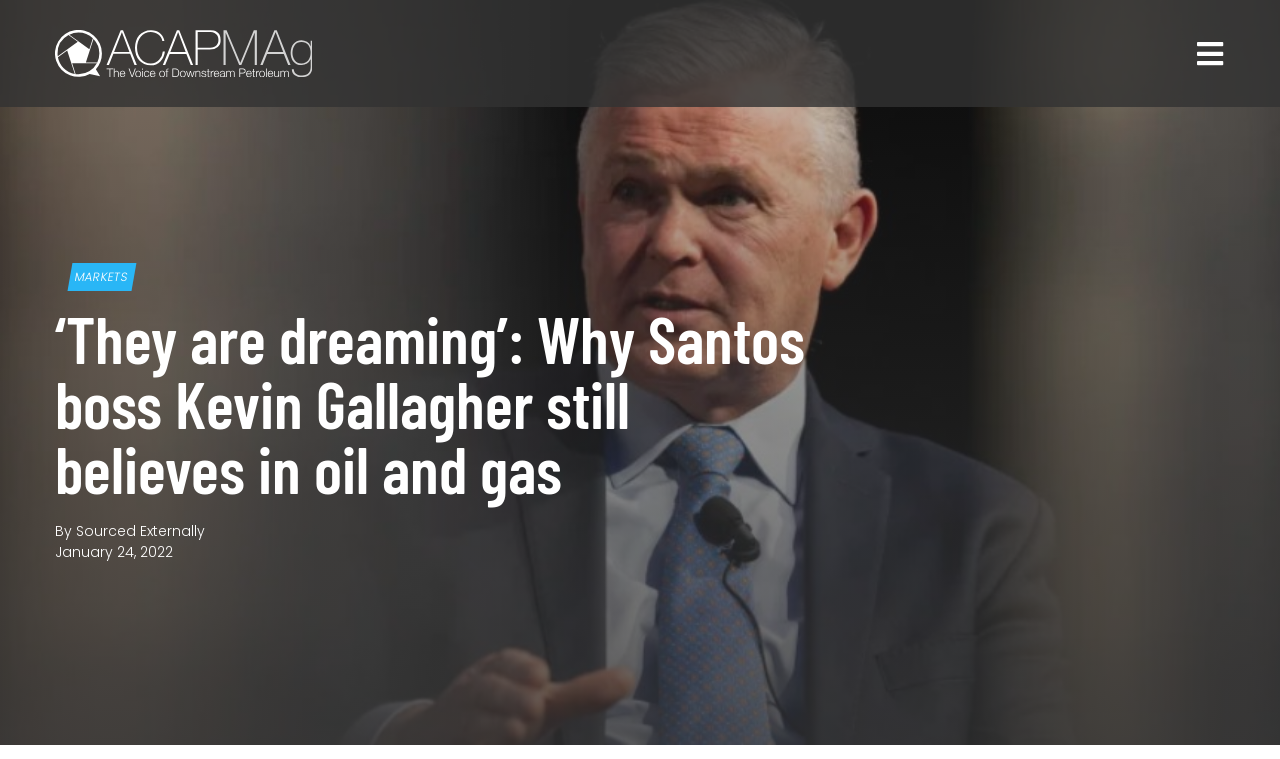Specify the bounding box coordinates of the region I need to click to perform the following instruction: "Click the image". The coordinates must be four float numbers in the range of 0 to 1, i.e., [left, top, right, bottom].

[0.043, 0.04, 0.244, 0.102]